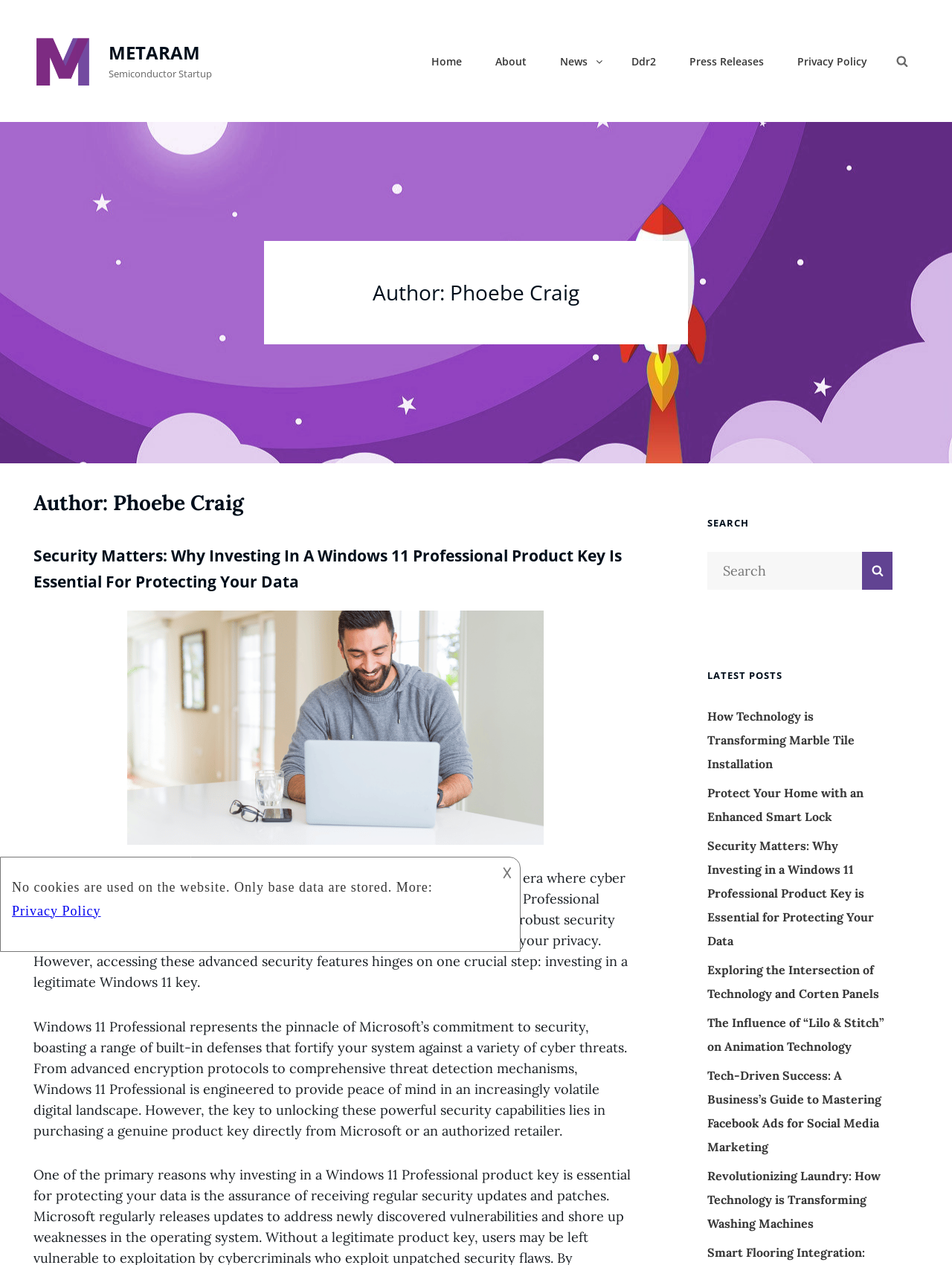What is the navigation menu located at?
Please answer using one word or phrase, based on the screenshot.

Top right corner